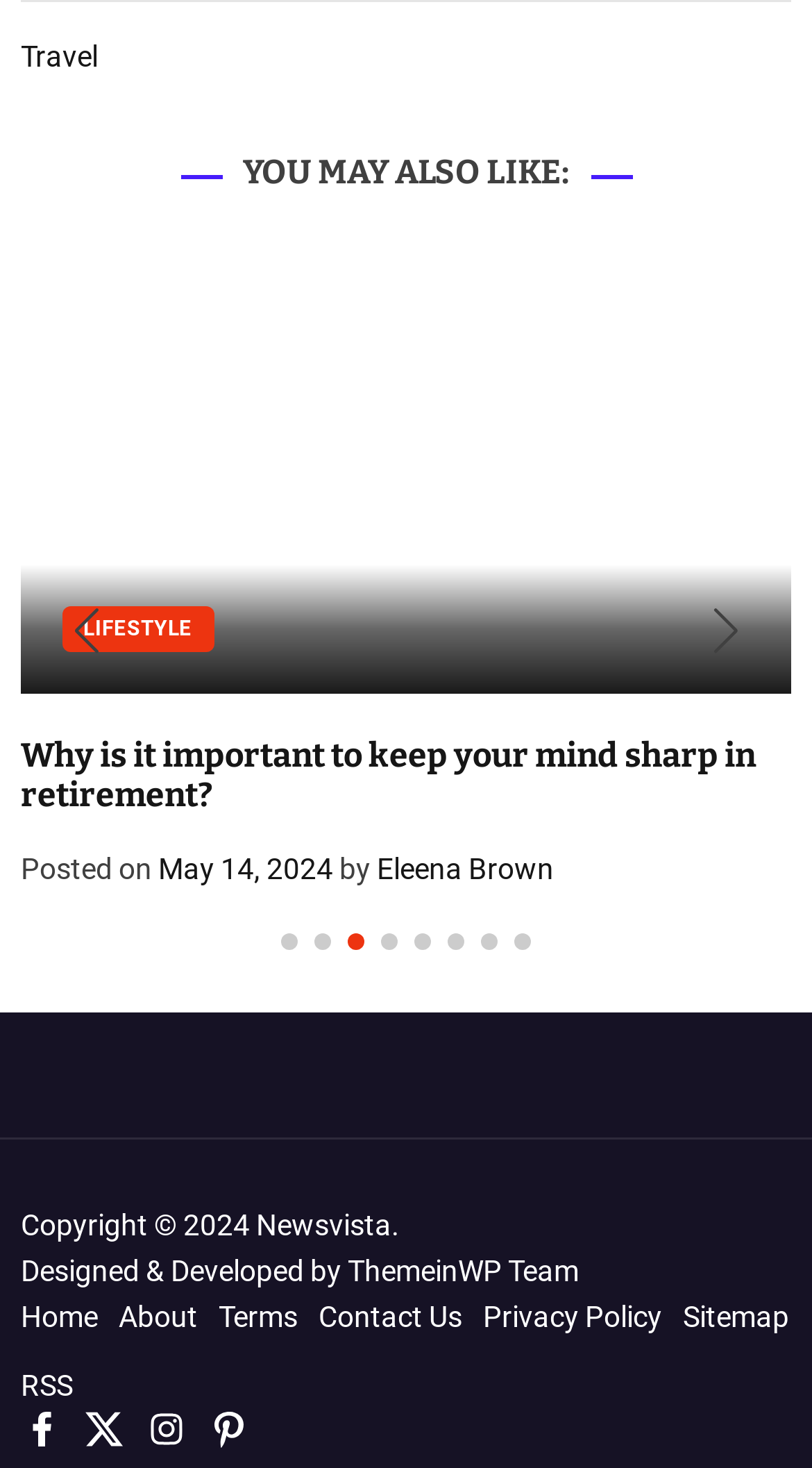What is the name of the team that developed the website?
Please respond to the question with as much detail as possible.

The name of the team that developed the website can be found by looking at the link 'ThemeinWP Team' which is located next to the text 'Designed & Developed by'.